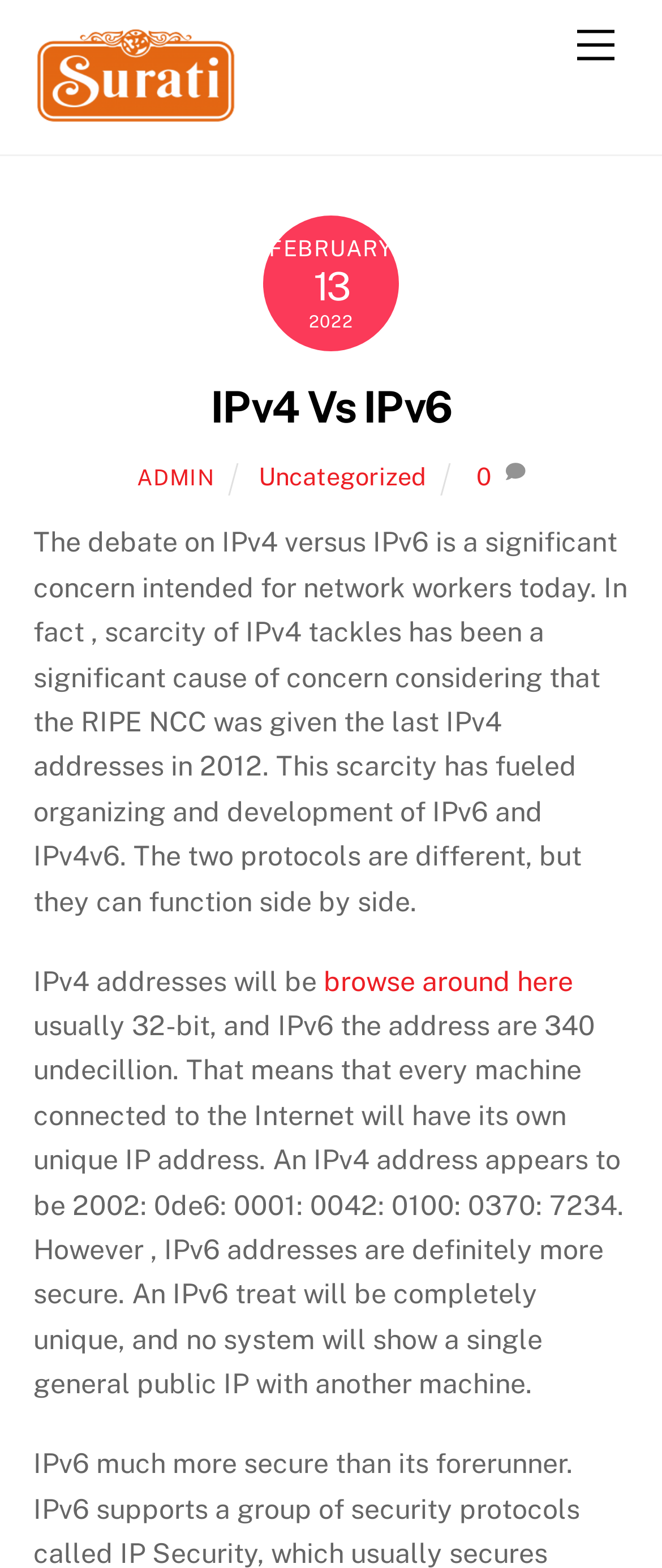Please answer the following question using a single word or phrase: 
How many links are in the menu?

1